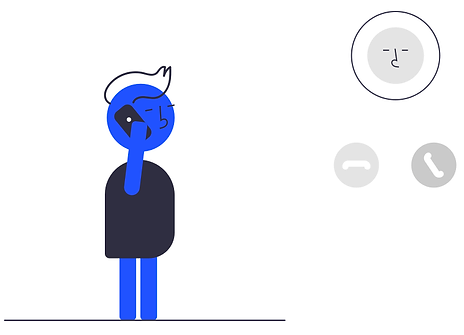Please reply with a single word or brief phrase to the question: 
What do the circular icons to the right of the character represent?

Phone functionalities